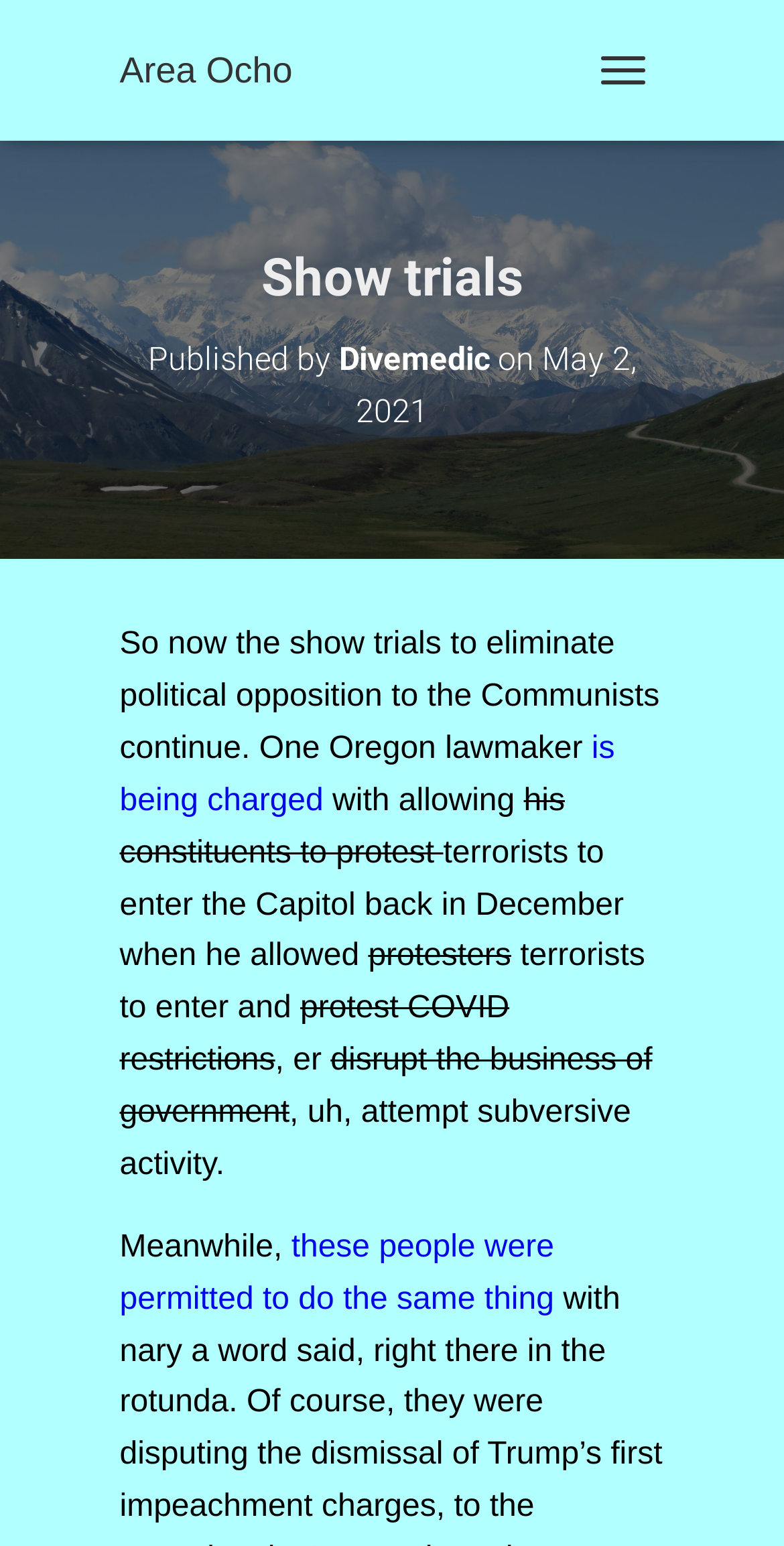What is the date of the article? Observe the screenshot and provide a one-word or short phrase answer.

May 2, 2021